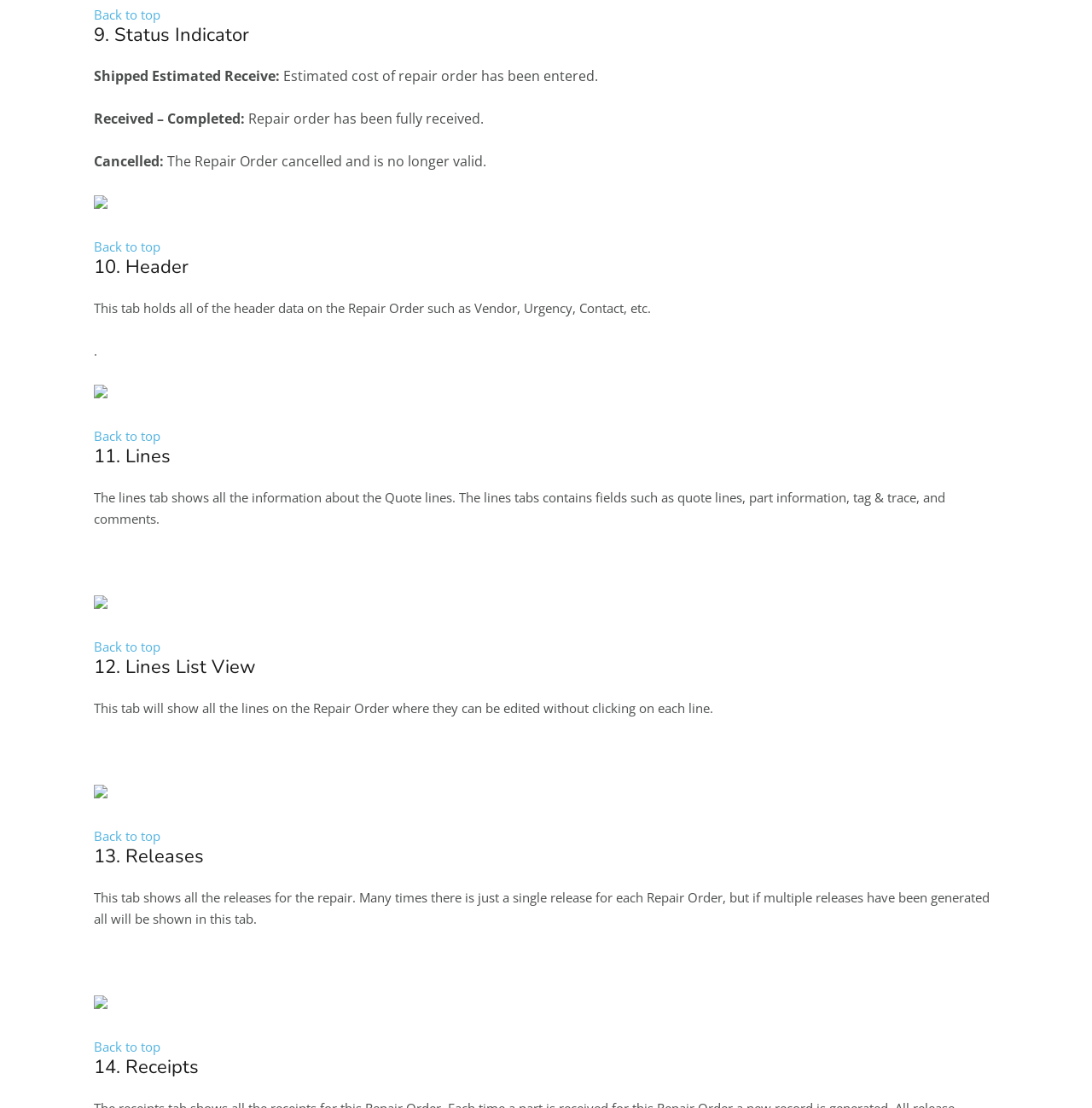What type of data is held in the 'Header' tab?
Please use the image to provide an in-depth answer to the question.

According to the webpage, the 'Header' tab holds all of the header data on the Repair Order, which includes information such as Vendor, Urgency, Contact, and other related details.